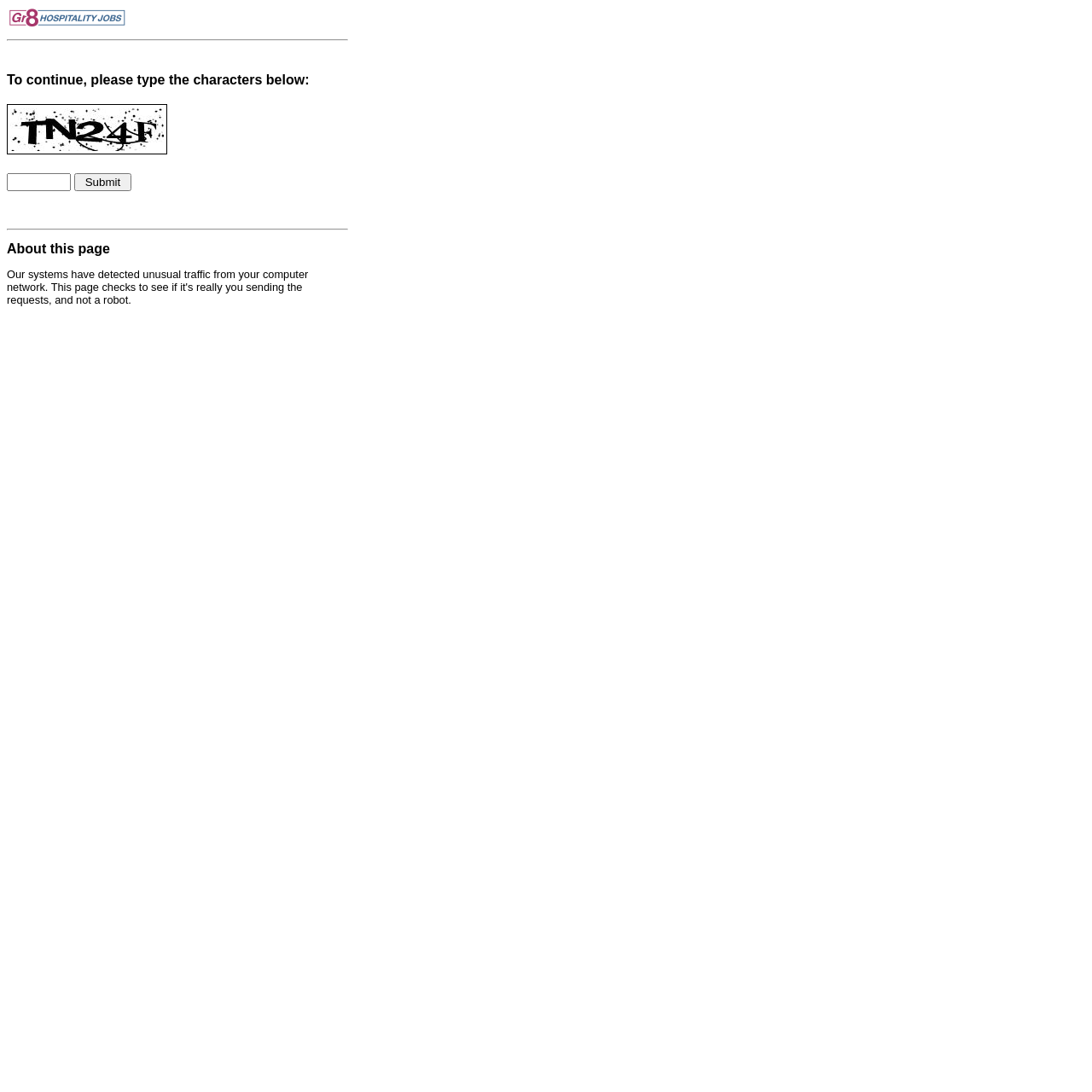Locate the heading on the webpage and return its text.

To continue, please type the characters below: